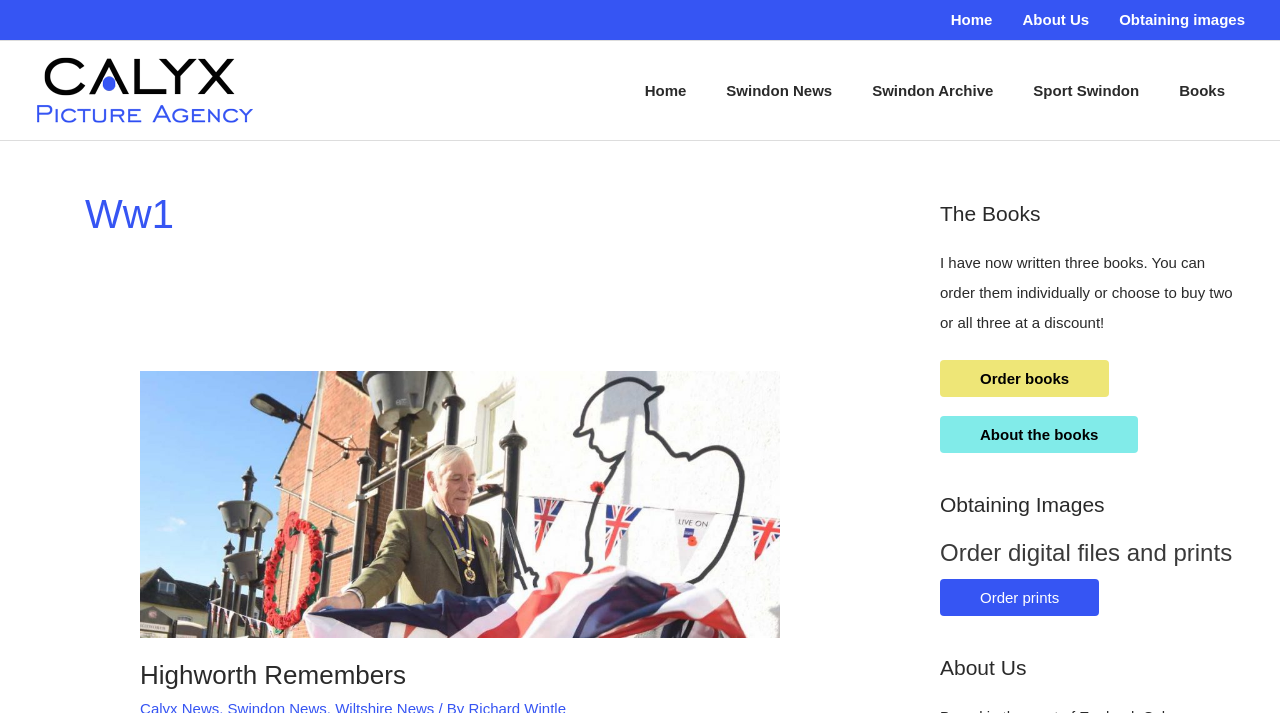How can users obtain images from this webpage?
Based on the image, answer the question with a single word or brief phrase.

Order digital files and prints